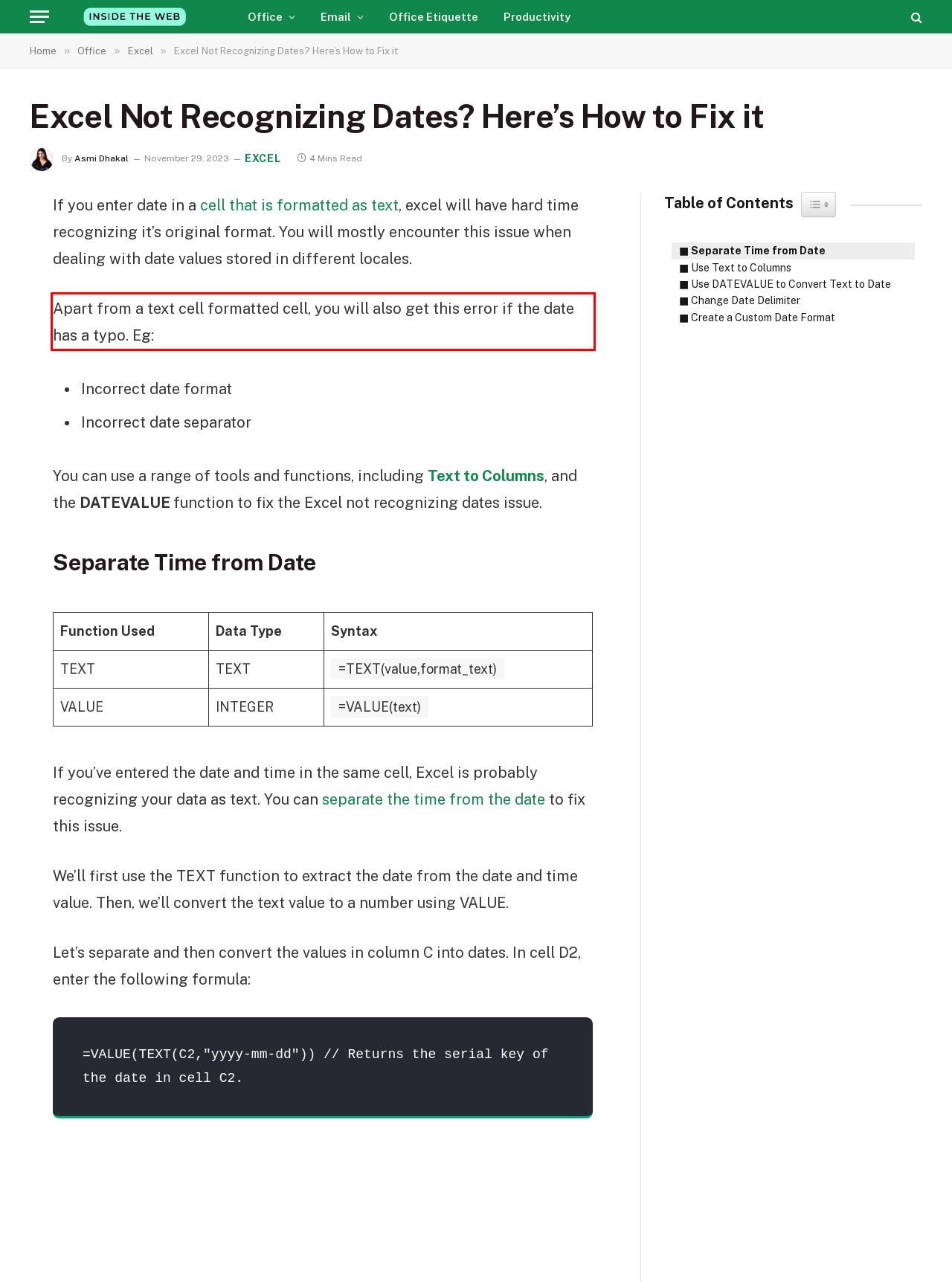Identify the text inside the red bounding box in the provided webpage screenshot and transcribe it.

Apart from a text cell formatted cell, you will also get this error if the date has a typo. Eg: